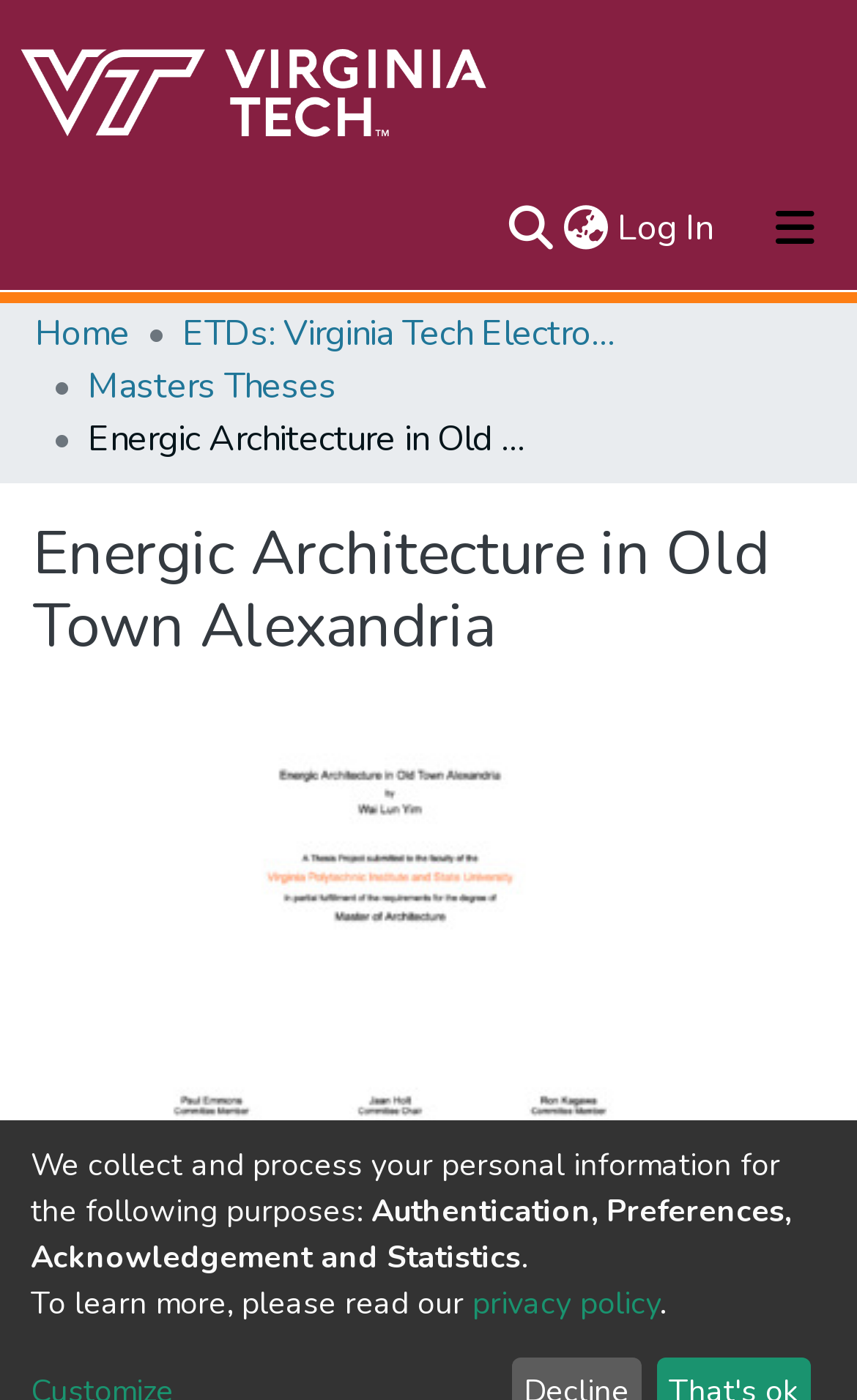Please pinpoint the bounding box coordinates for the region I should click to adhere to this instruction: "Toggle navigation".

[0.856, 0.132, 1.0, 0.195]